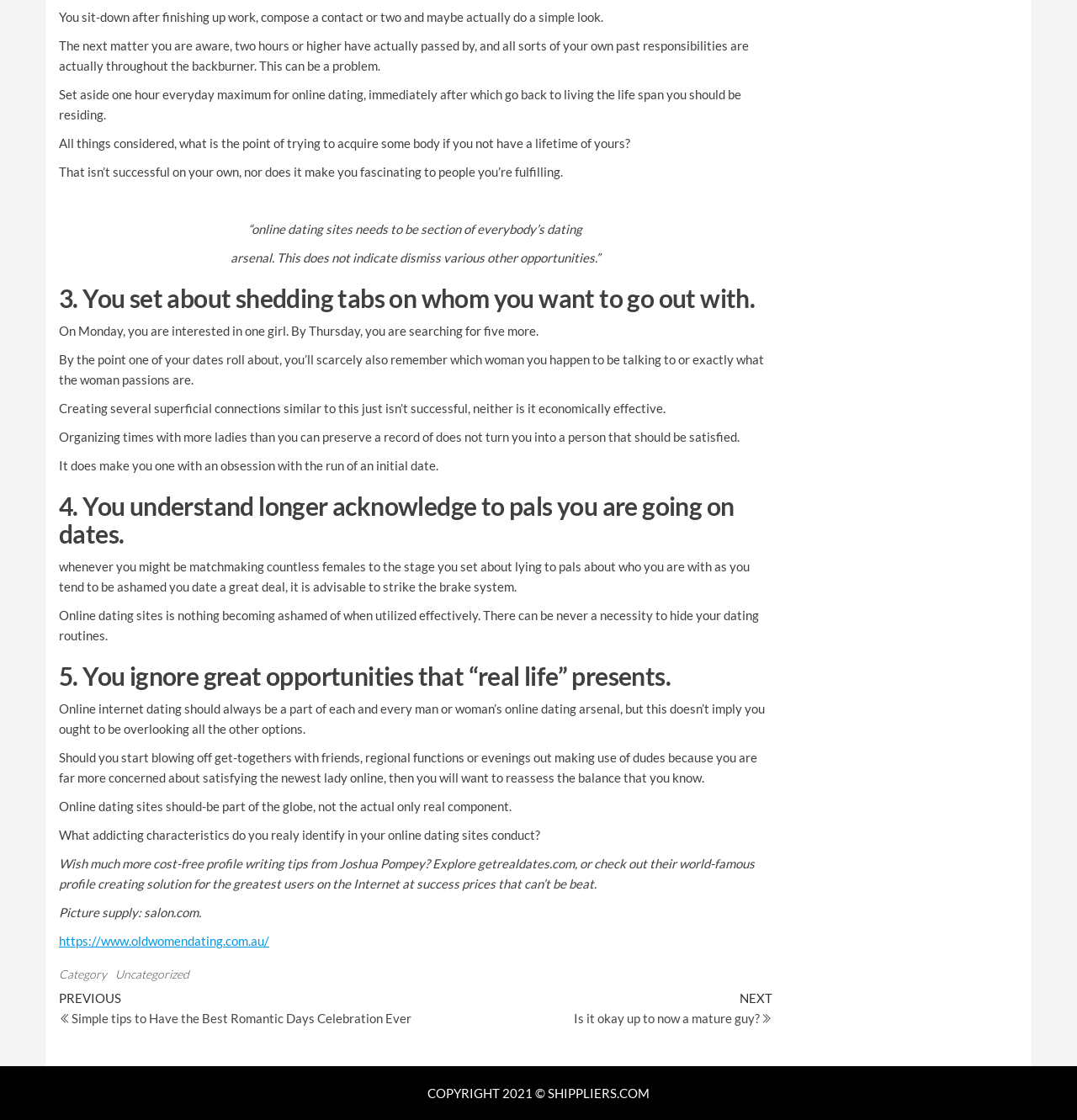Predict the bounding box of the UI element based on this description: "https://www.oldwomendating.com.au/".

[0.055, 0.833, 0.25, 0.847]